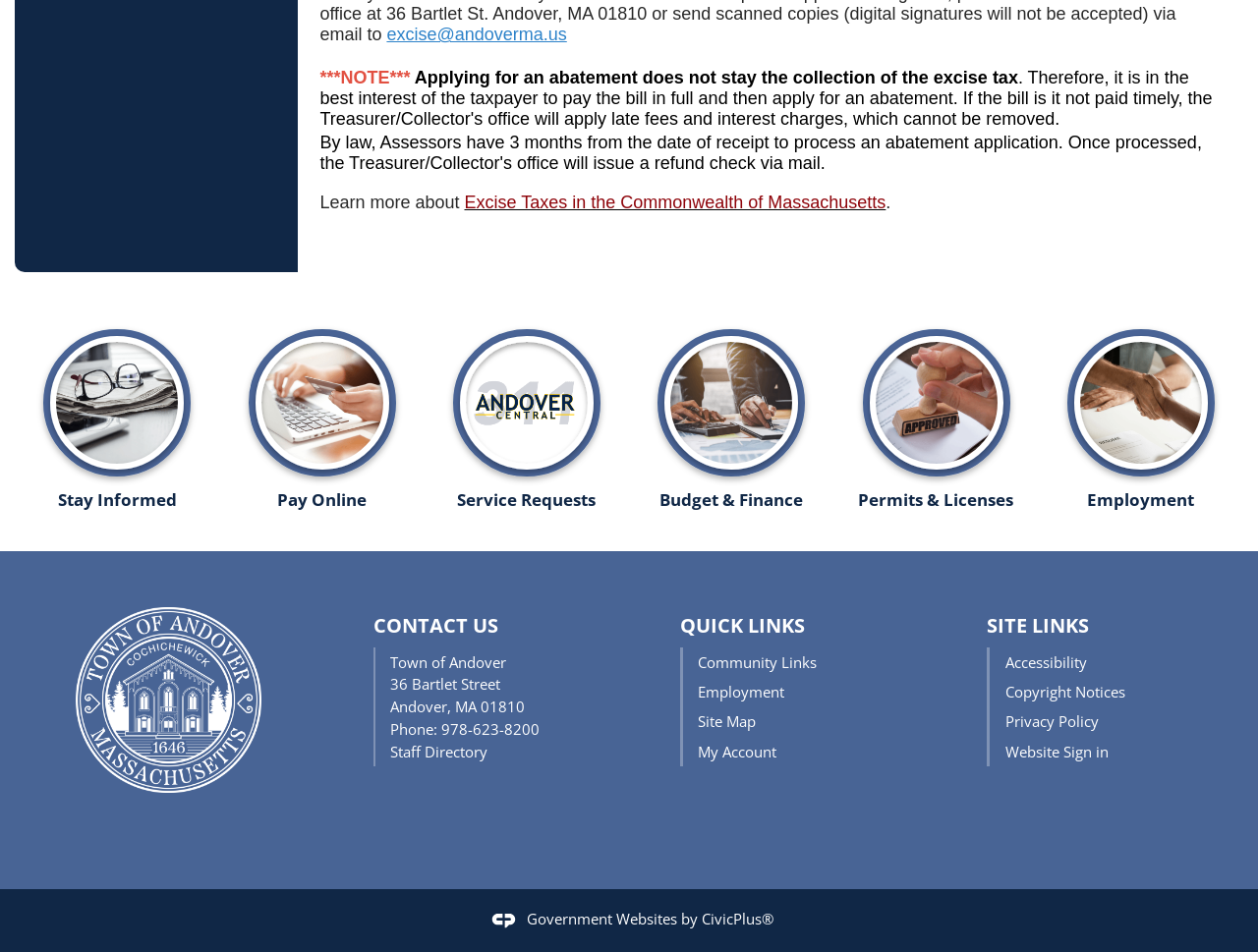What is the link to access the Staff Directory?
Provide a concise answer using a single word or phrase based on the image.

Staff Directory